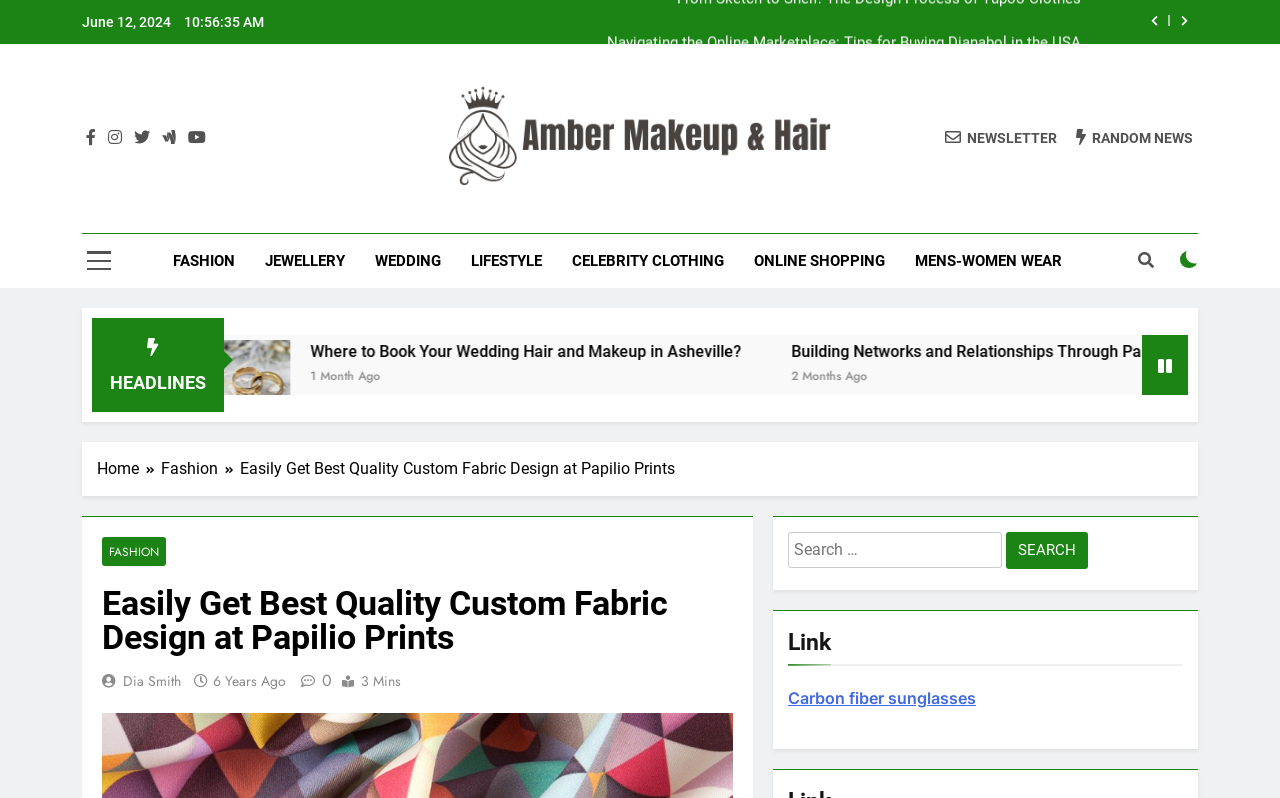Indicate the bounding box coordinates of the element that must be clicked to execute the instruction: "Click on the 'NEWSLETTER' link". The coordinates should be given as four float numbers between 0 and 1, i.e., [left, top, right, bottom].

[0.738, 0.161, 0.826, 0.185]